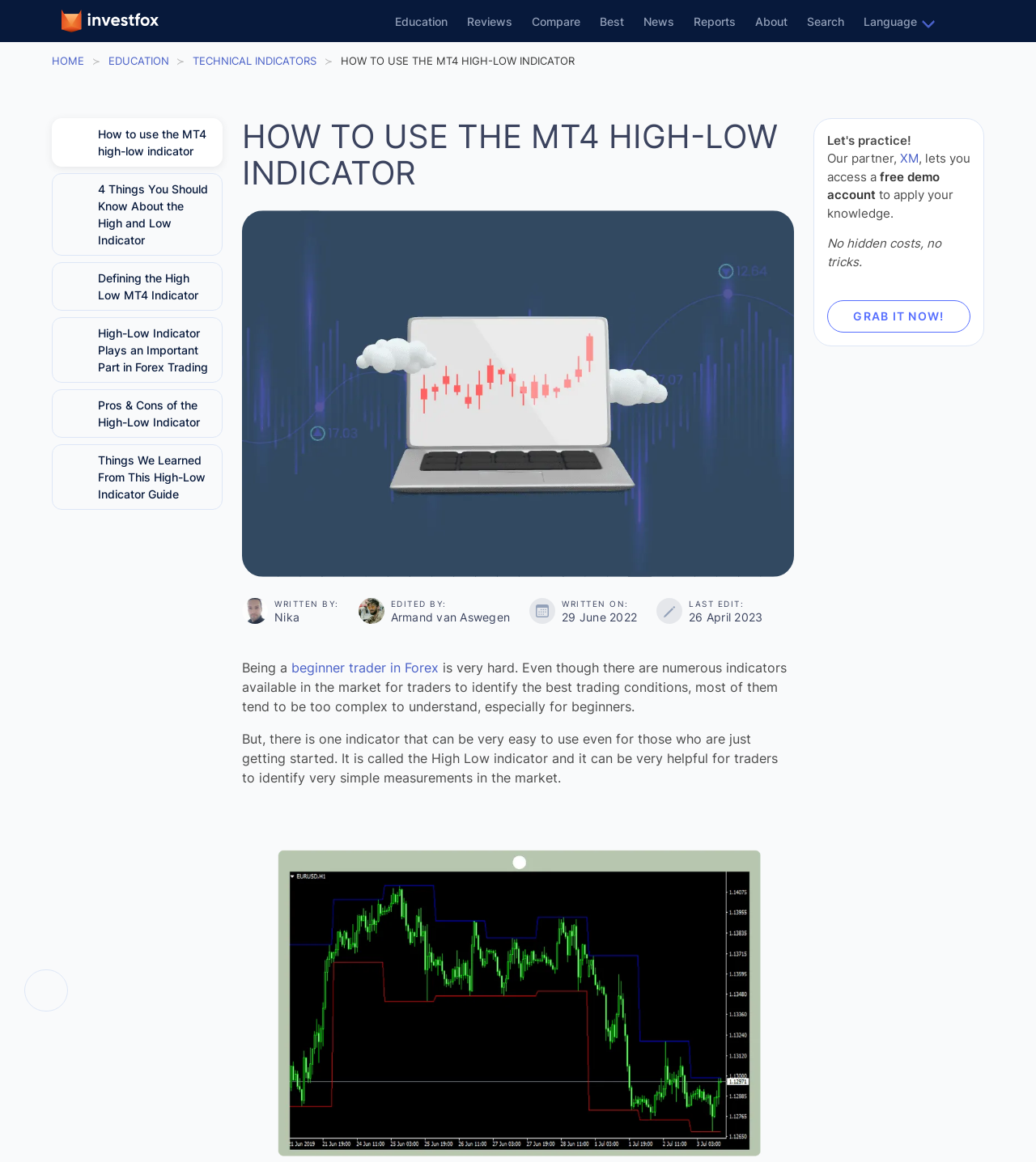Respond with a single word or short phrase to the following question: 
When was the article last edited?

26 April 2023